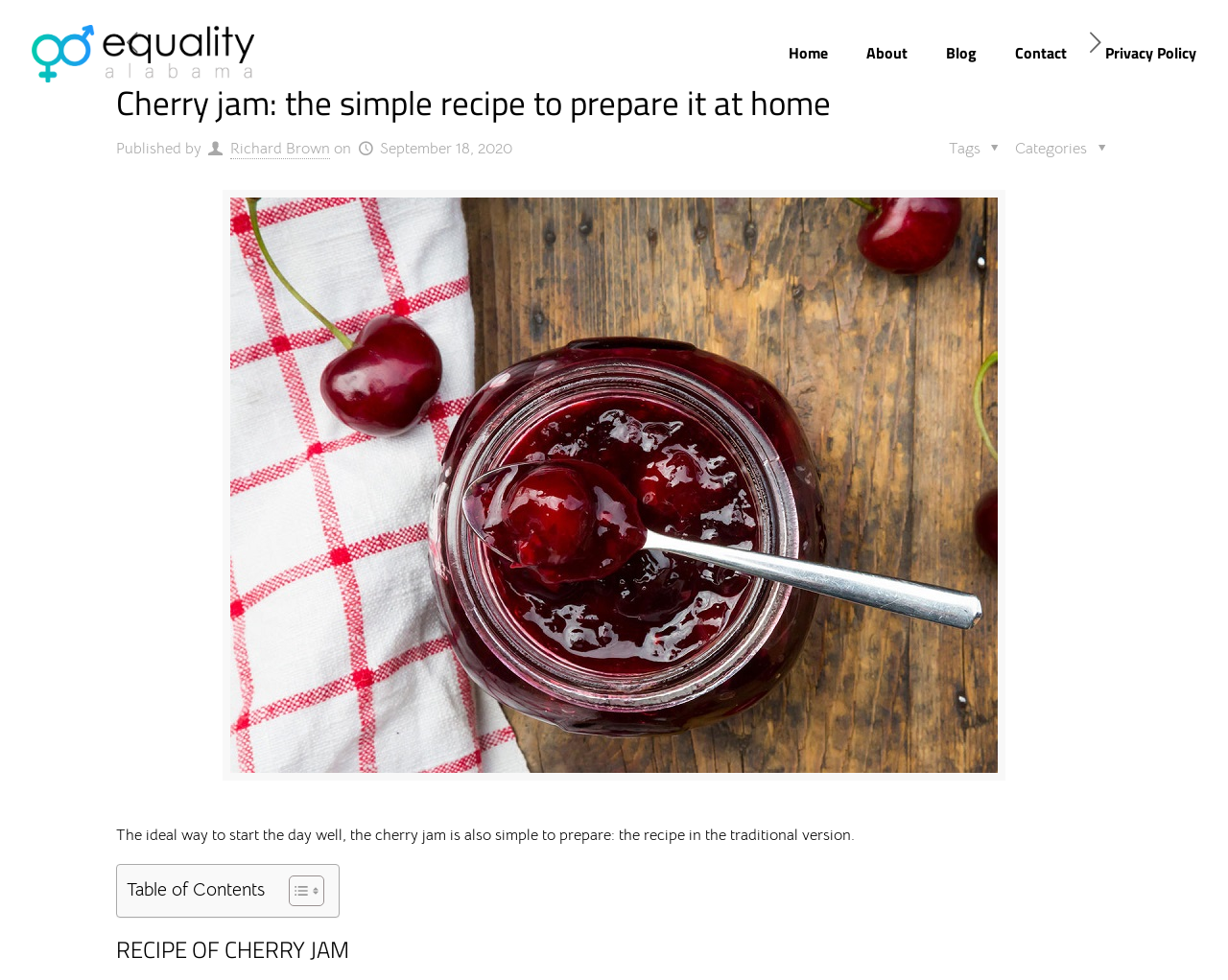How many categories are mentioned?
Look at the image and construct a detailed response to the question.

I found the category mention by looking at the text 'Categories' and did not find any other category mentions.